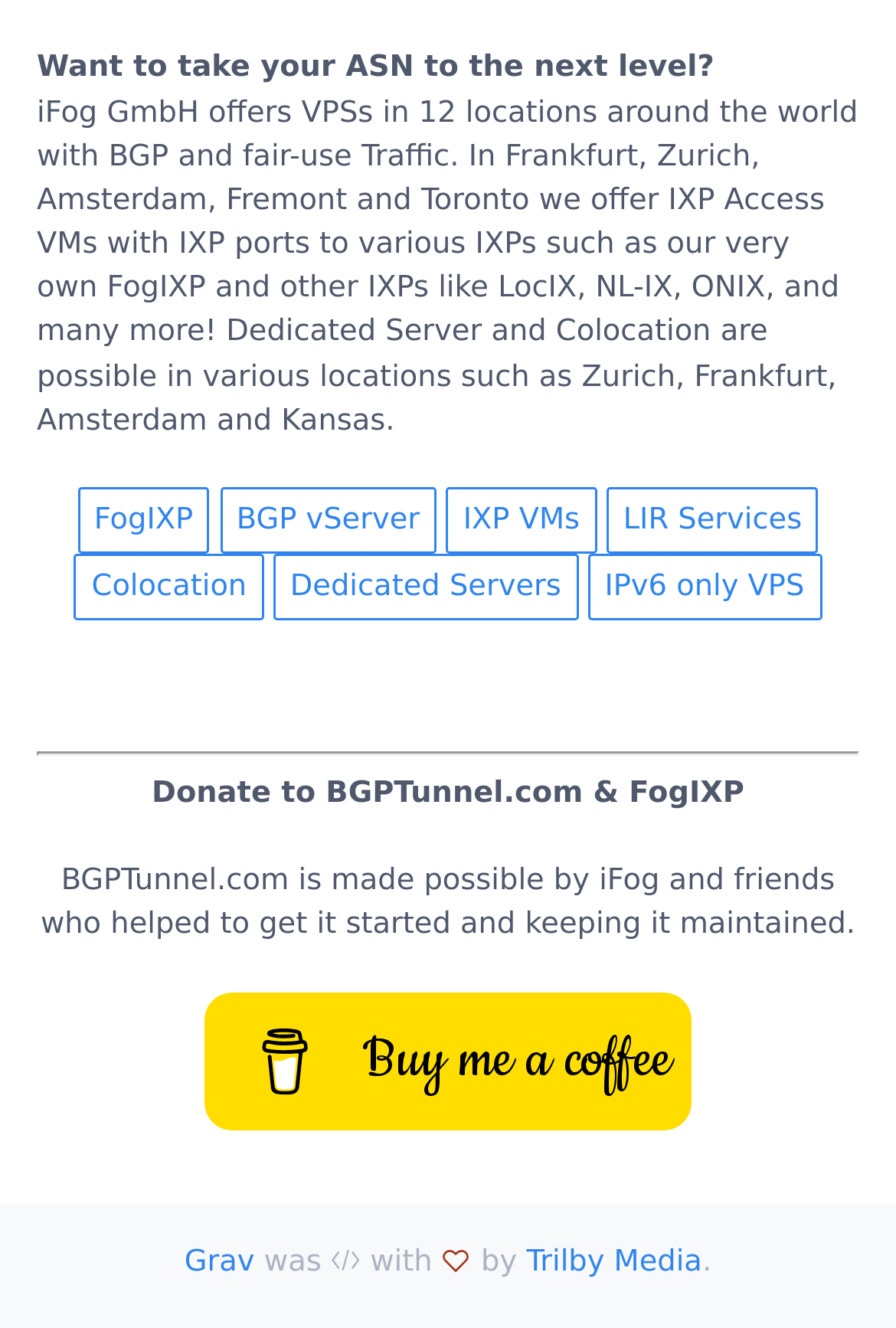Locate the bounding box coordinates of the clickable element to fulfill the following instruction: "Buy me a coffee". Provide the coordinates as four float numbers between 0 and 1 in the format [left, top, right, bottom].

[0.228, 0.747, 0.772, 0.851]